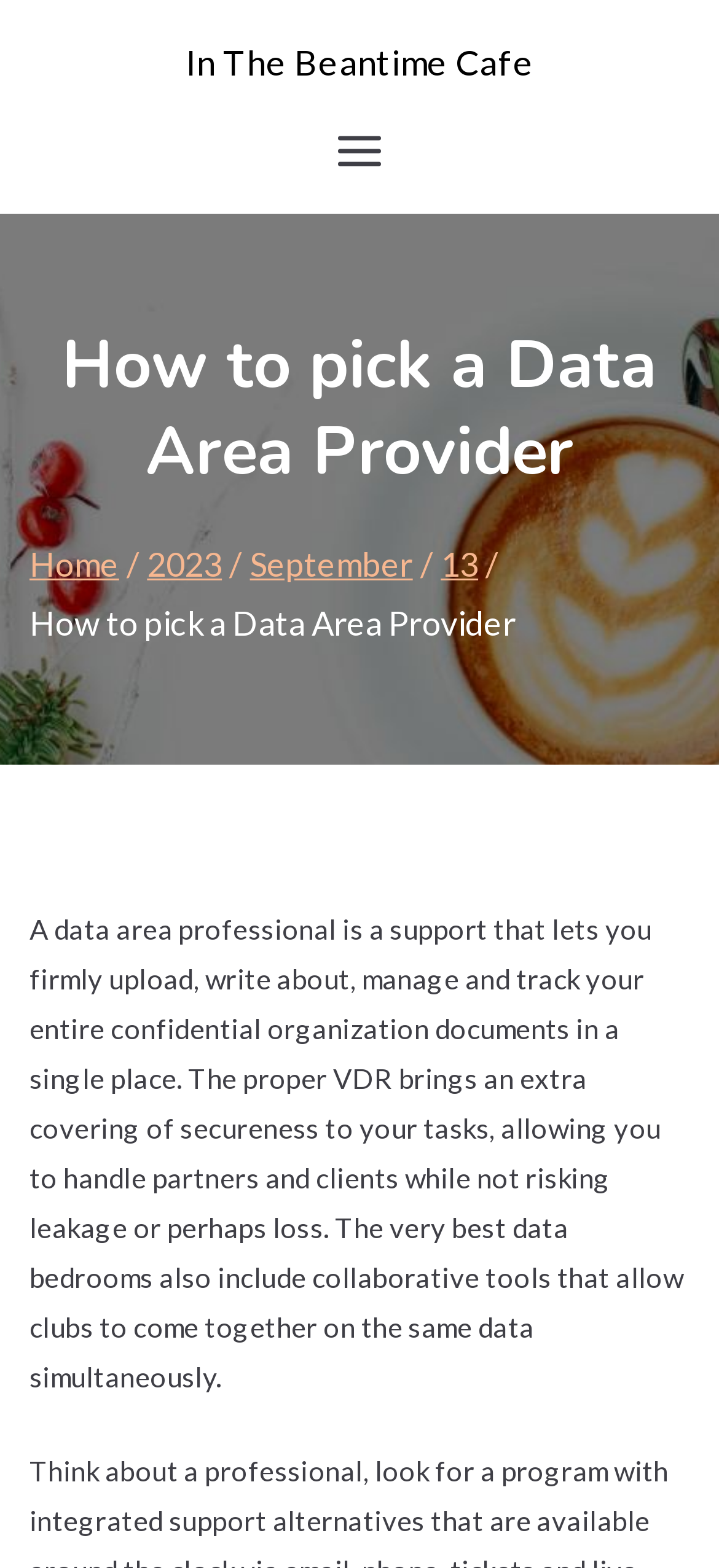What is the purpose of a data area provider?
Provide an in-depth and detailed answer to the question.

The purpose of a data area provider is obtained from the static text element that describes the functionality of a data area provider, which is to firmly upload, write about, manage and track entire confidential organization documents in a single place.